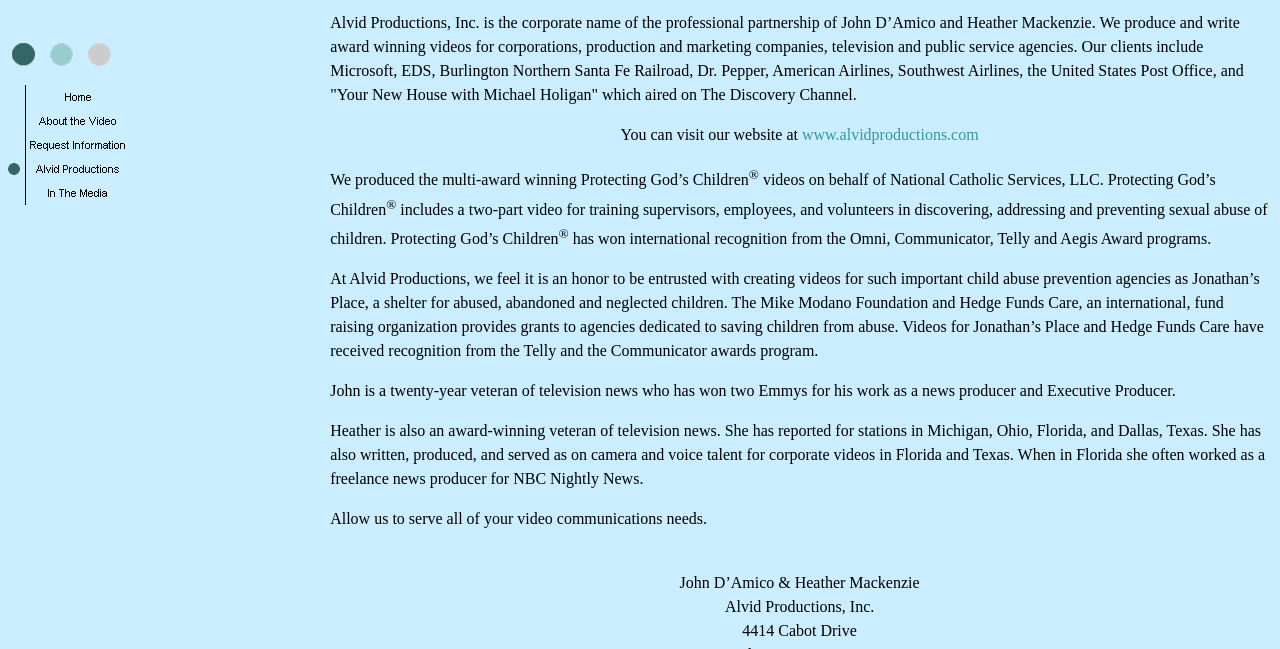Provide a brief response to the question using a single word or phrase: 
What awards has Alvid Productions won?

Omni, Communicator, Telly and Aegis Awards